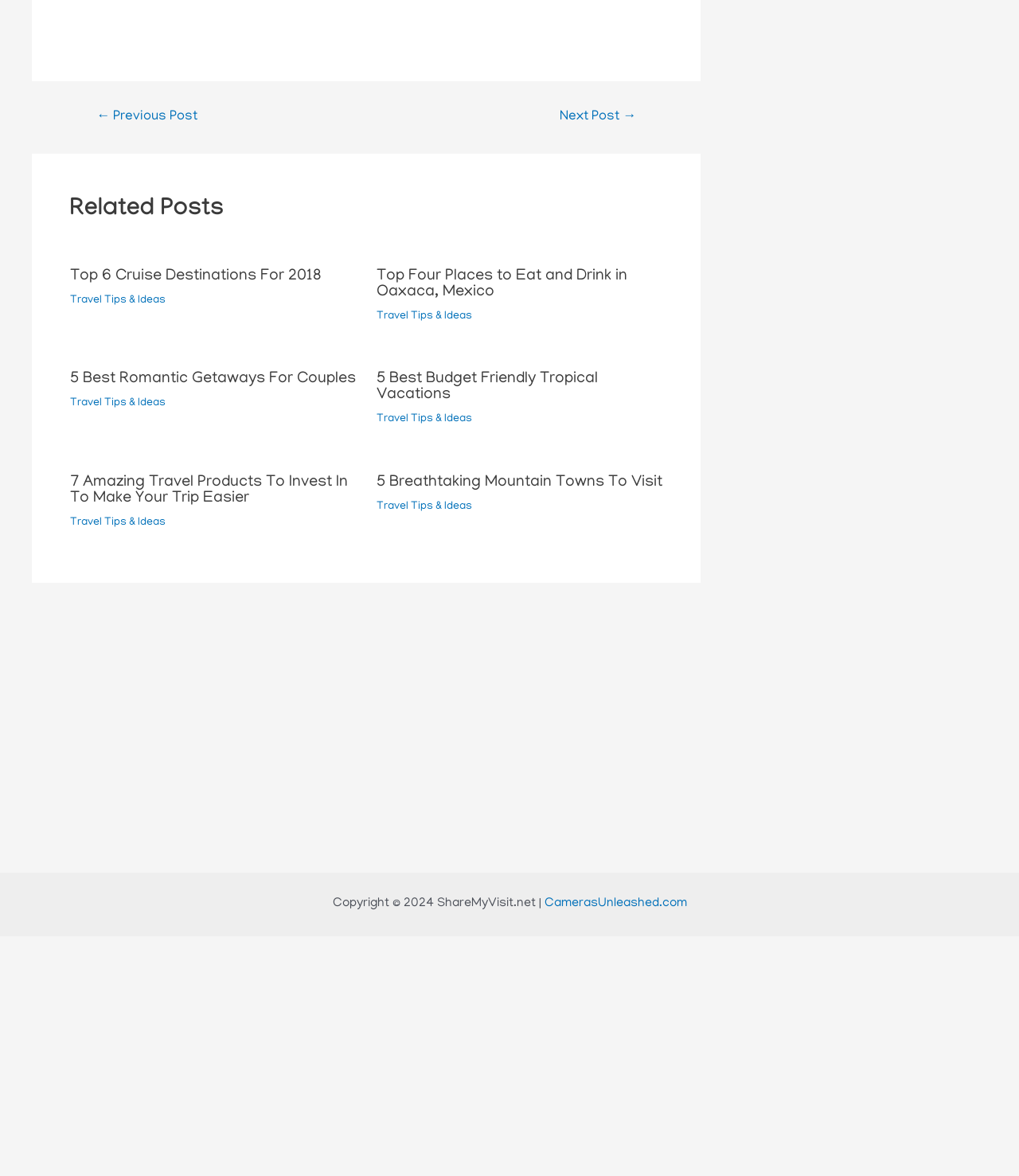Can you provide the bounding box coordinates for the element that should be clicked to implement the instruction: "check 5 Best Romantic Getaways For Couples"?

[0.069, 0.316, 0.35, 0.329]